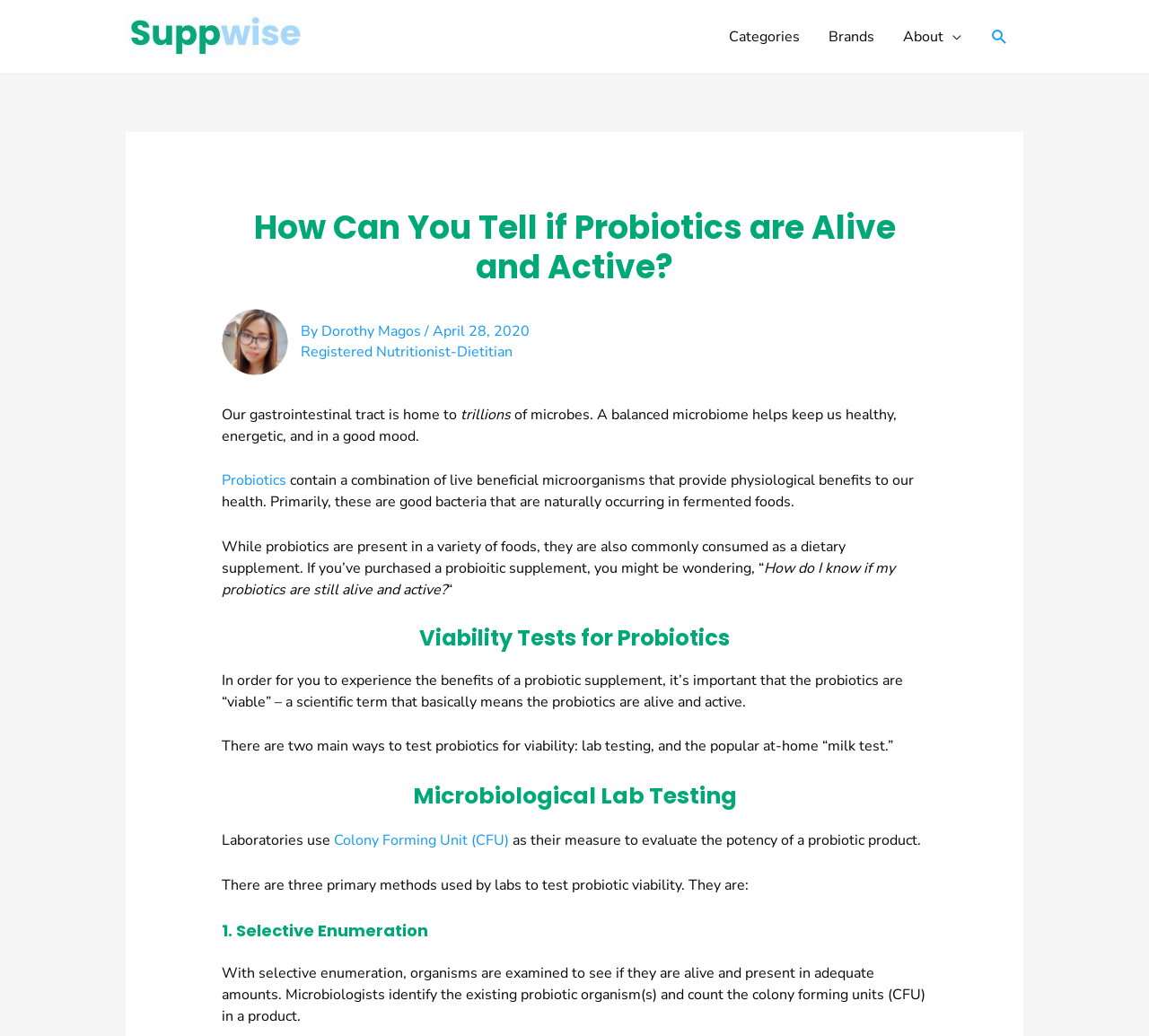Answer succinctly with a single word or phrase:
What is the importance of probiotics being alive and active?

To experience benefits